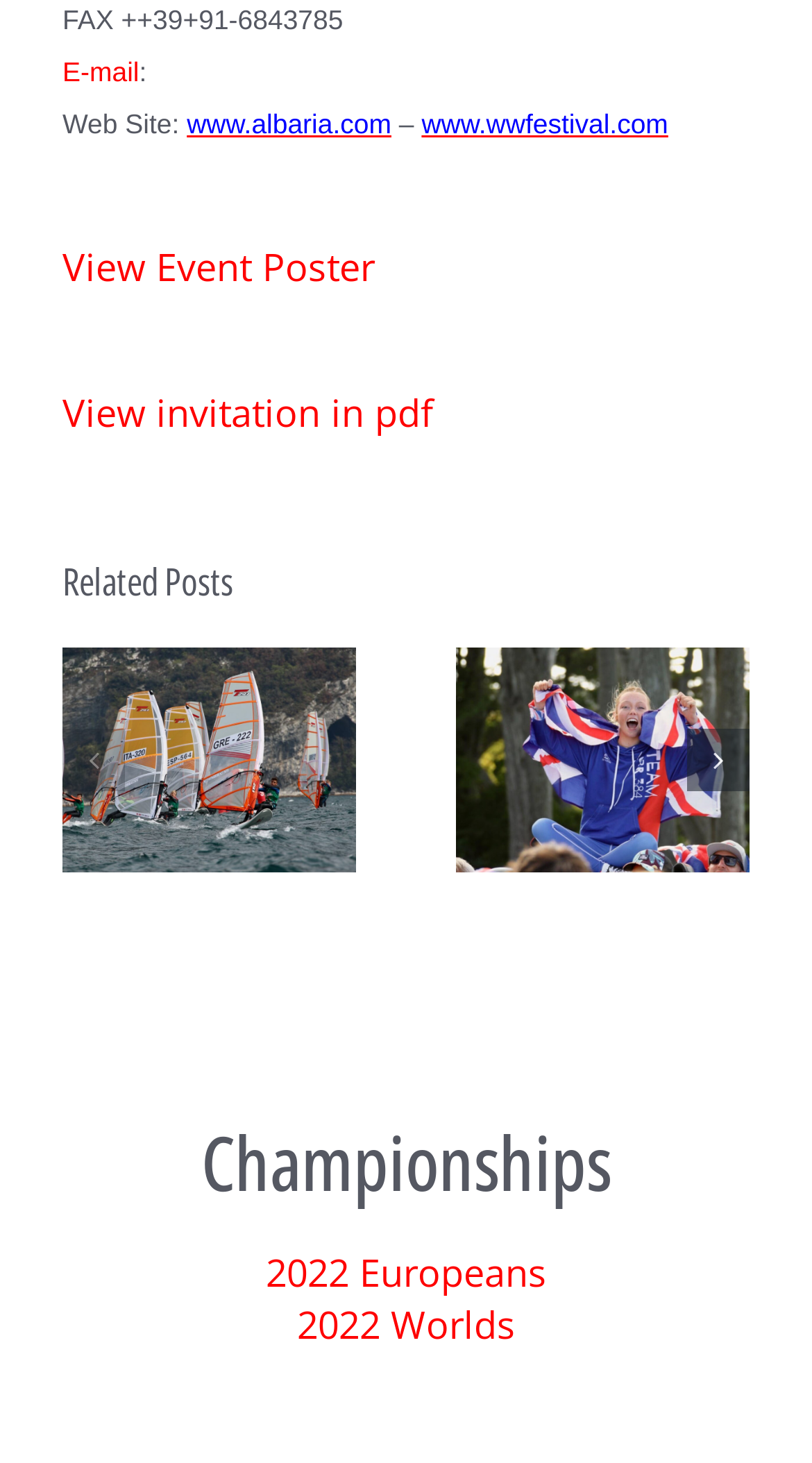Using the information in the image, give a comprehensive answer to the question: 
What is the fax number?

The fax number is mentioned in the static text element 'FAX ++39+91-6843785' at the top of the webpage.